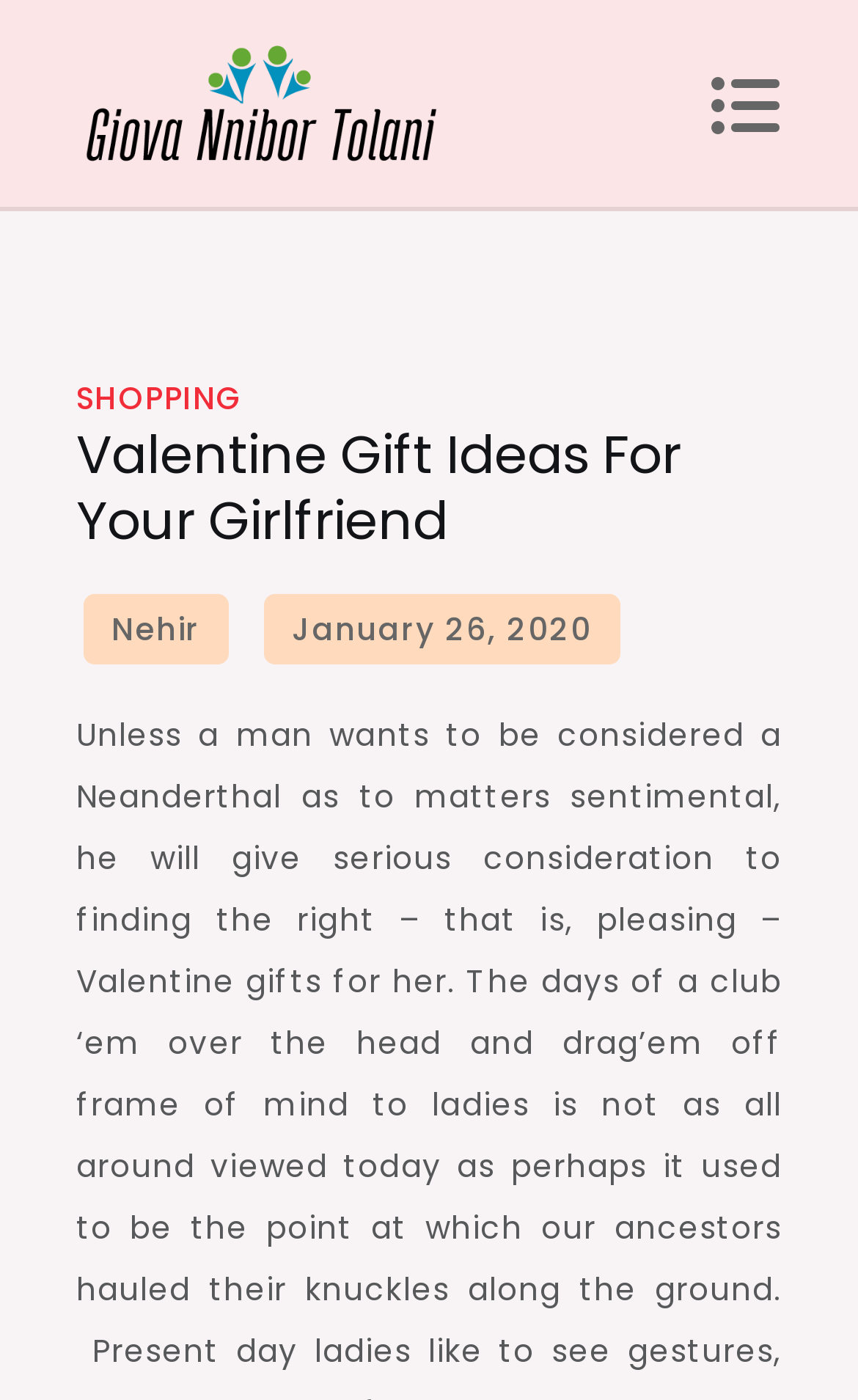Respond with a single word or phrase:
How many links are there in the header section?

2